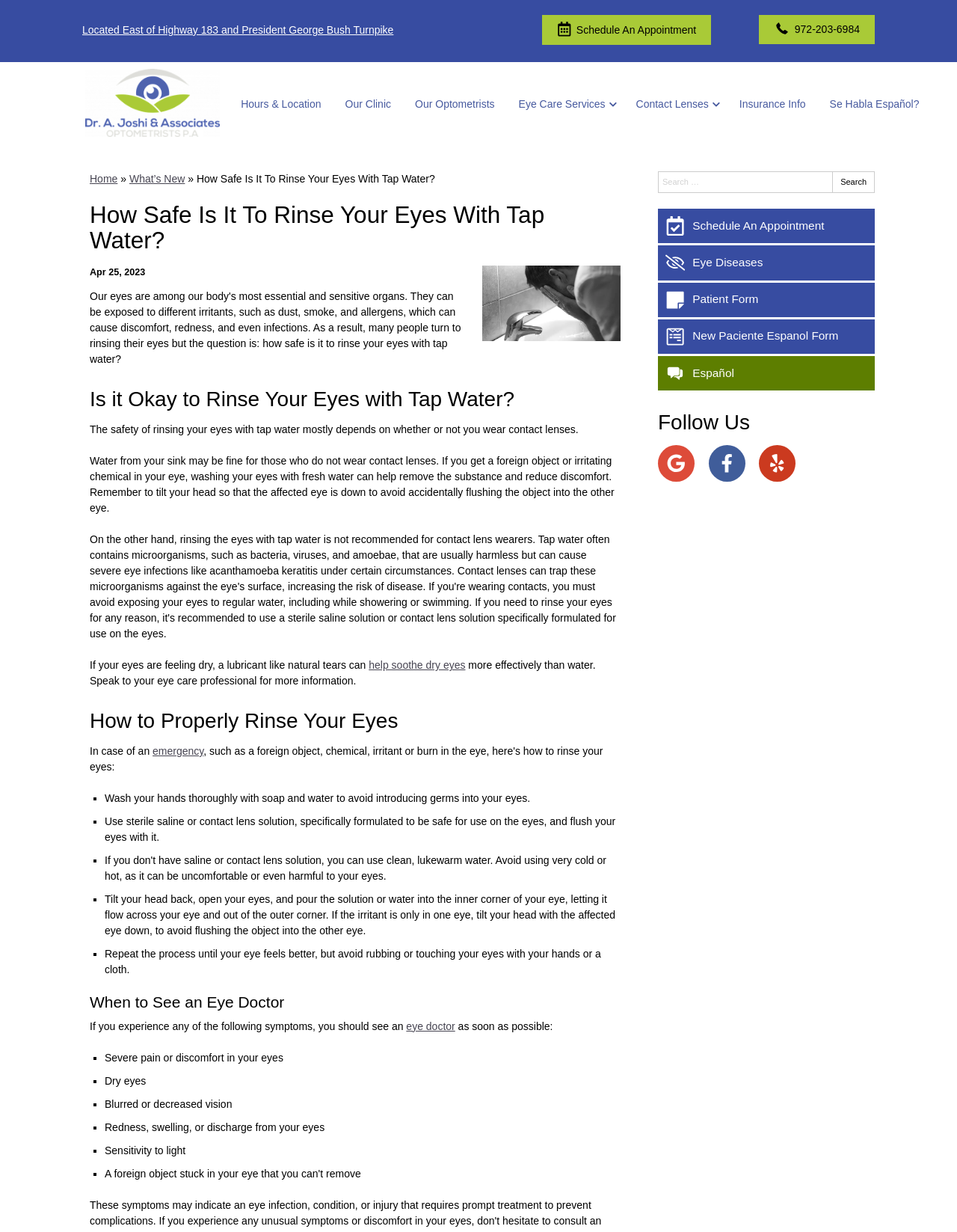Find the bounding box coordinates of the UI element according to this description: "Schedule An Appointment".

[0.567, 0.012, 0.743, 0.036]